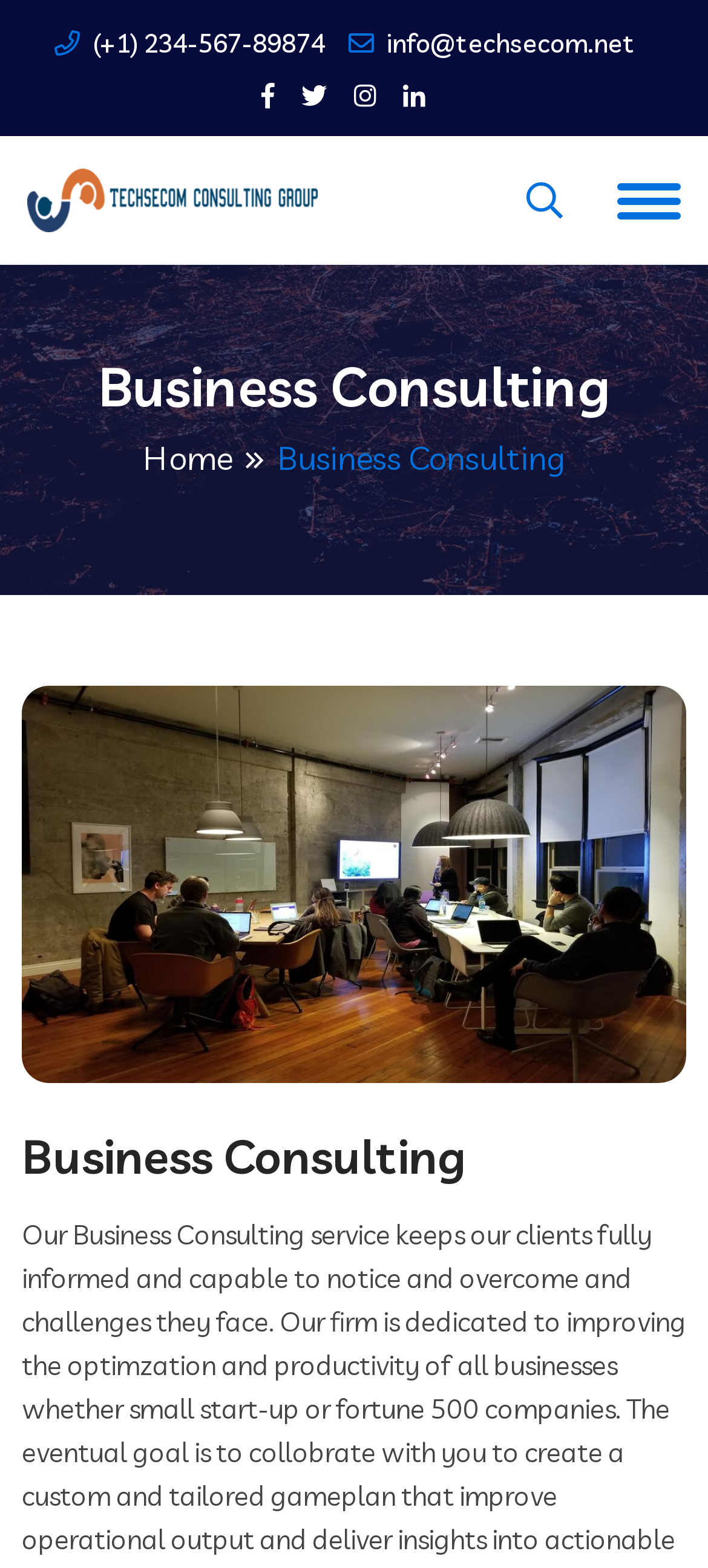What is the main topic of the webpage?
Answer the question with as much detail as possible.

I determined the main topic of the webpage by looking at the heading elements, which have a higher hierarchical level than other elements. The heading elements contain the text 'Business Consulting', which suggests that this is the primary topic or service offered by the webpage.